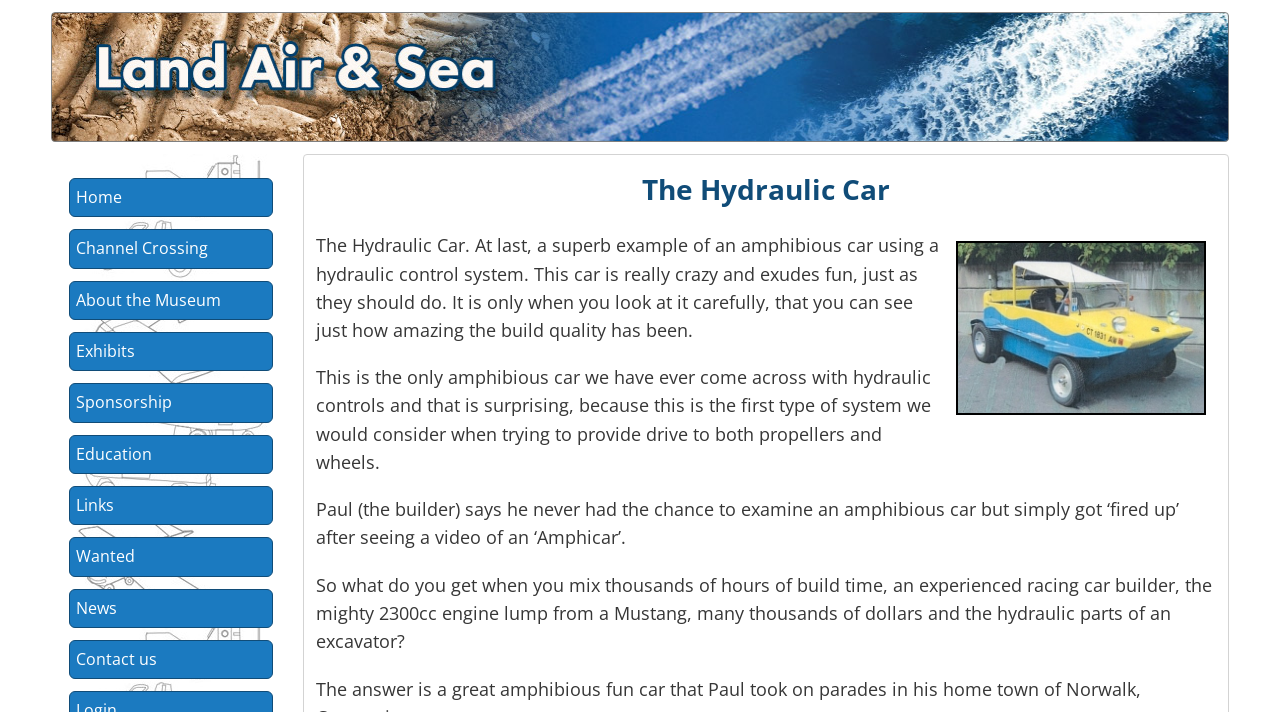Determine the bounding box coordinates for the area you should click to complete the following instruction: "View the Hydraulic Car image".

[0.747, 0.339, 0.942, 0.583]